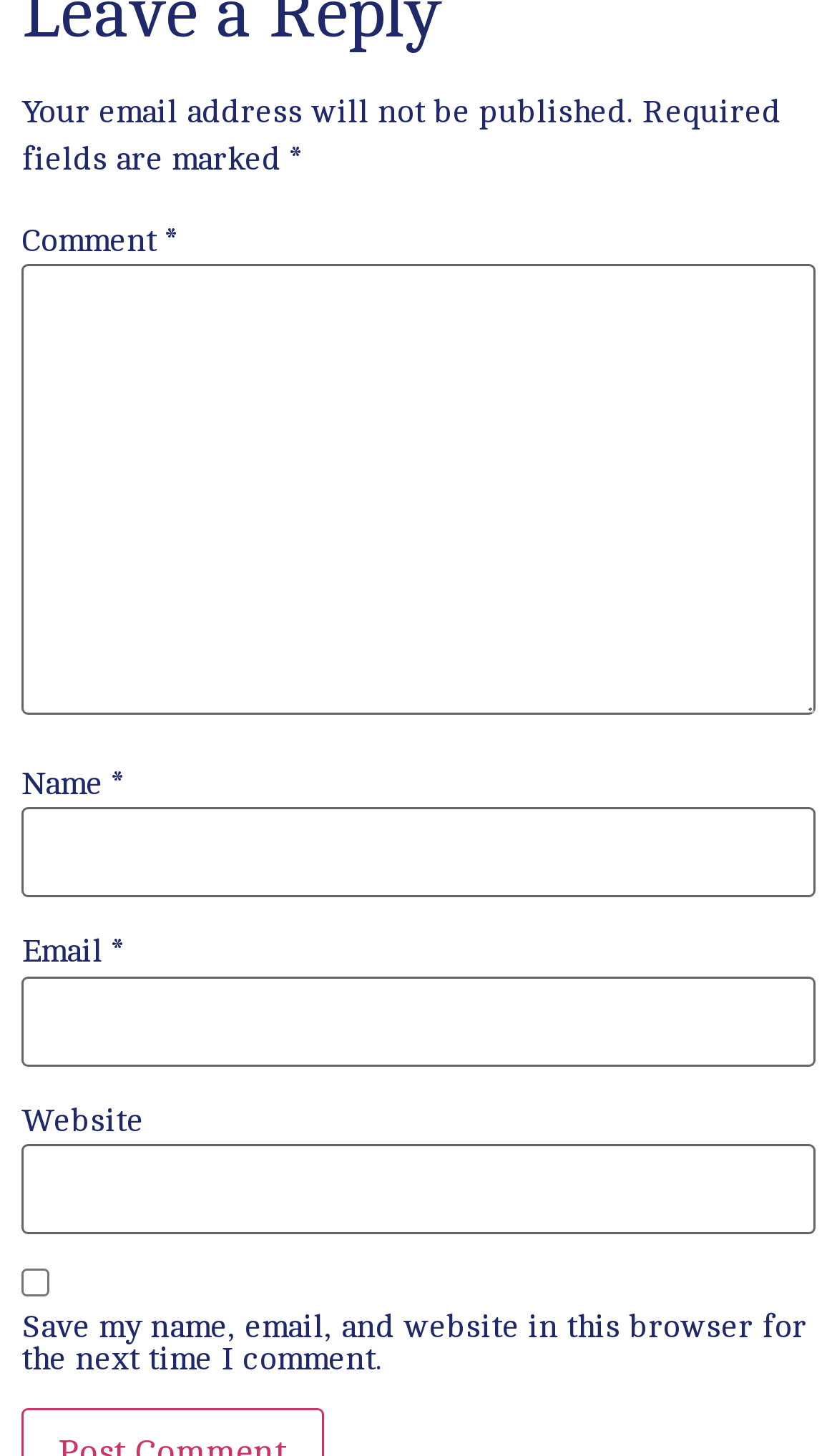Using the provided element description: "parent_node: Email * aria-describedby="email-notes" name="email"", identify the bounding box coordinates. The coordinates should be four floats between 0 and 1 in the order [left, top, right, bottom].

[0.026, 0.67, 0.974, 0.732]